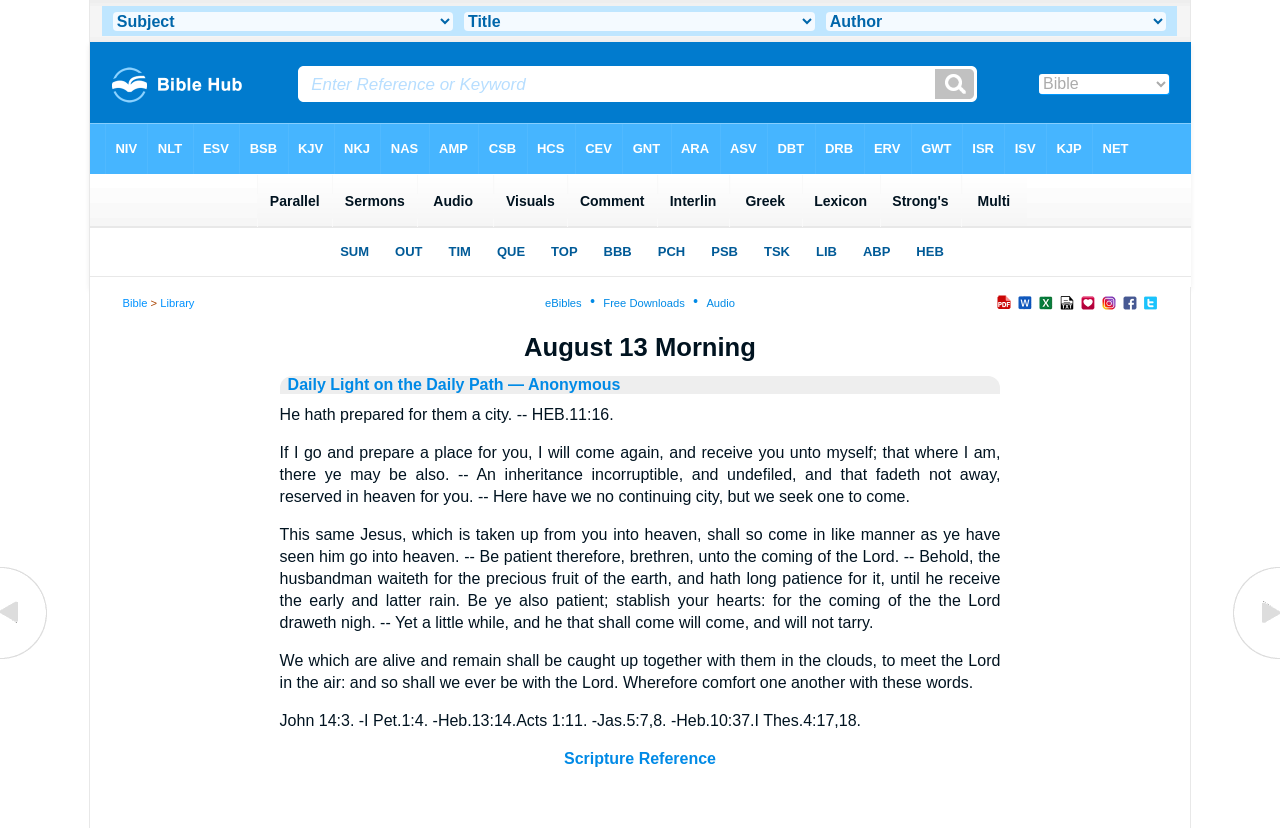What is the current day?
Use the screenshot to answer the question with a single word or phrase.

August 13